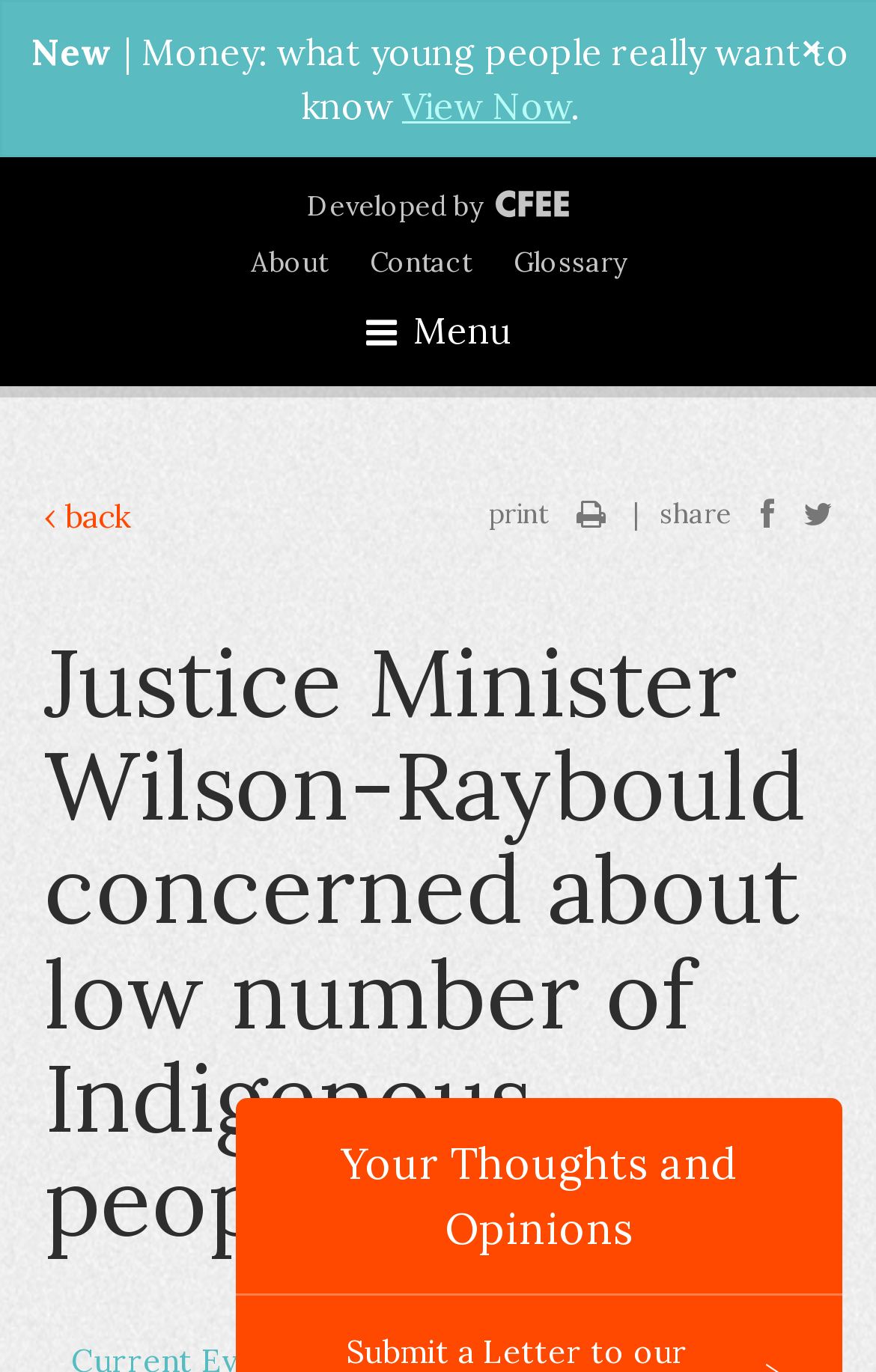Determine the bounding box coordinates of the section to be clicked to follow the instruction: "Explore the classroom edition". The coordinates should be given as four float numbers between 0 and 1, formatted as [left, top, right, bottom].

[0.131, 0.021, 0.969, 0.093]